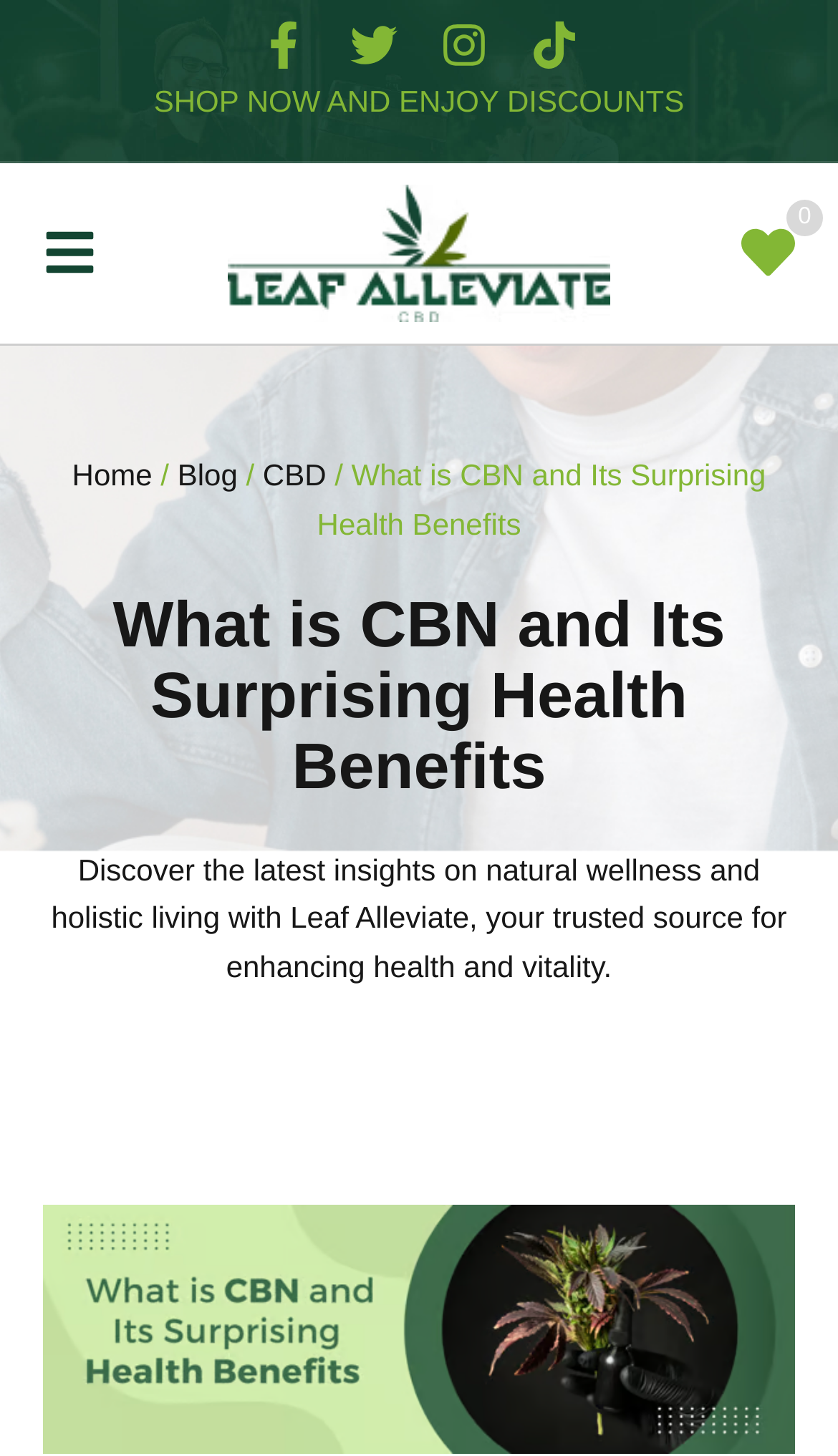How many images are on the webpage?
Based on the visual content, answer with a single word or a brief phrase.

2